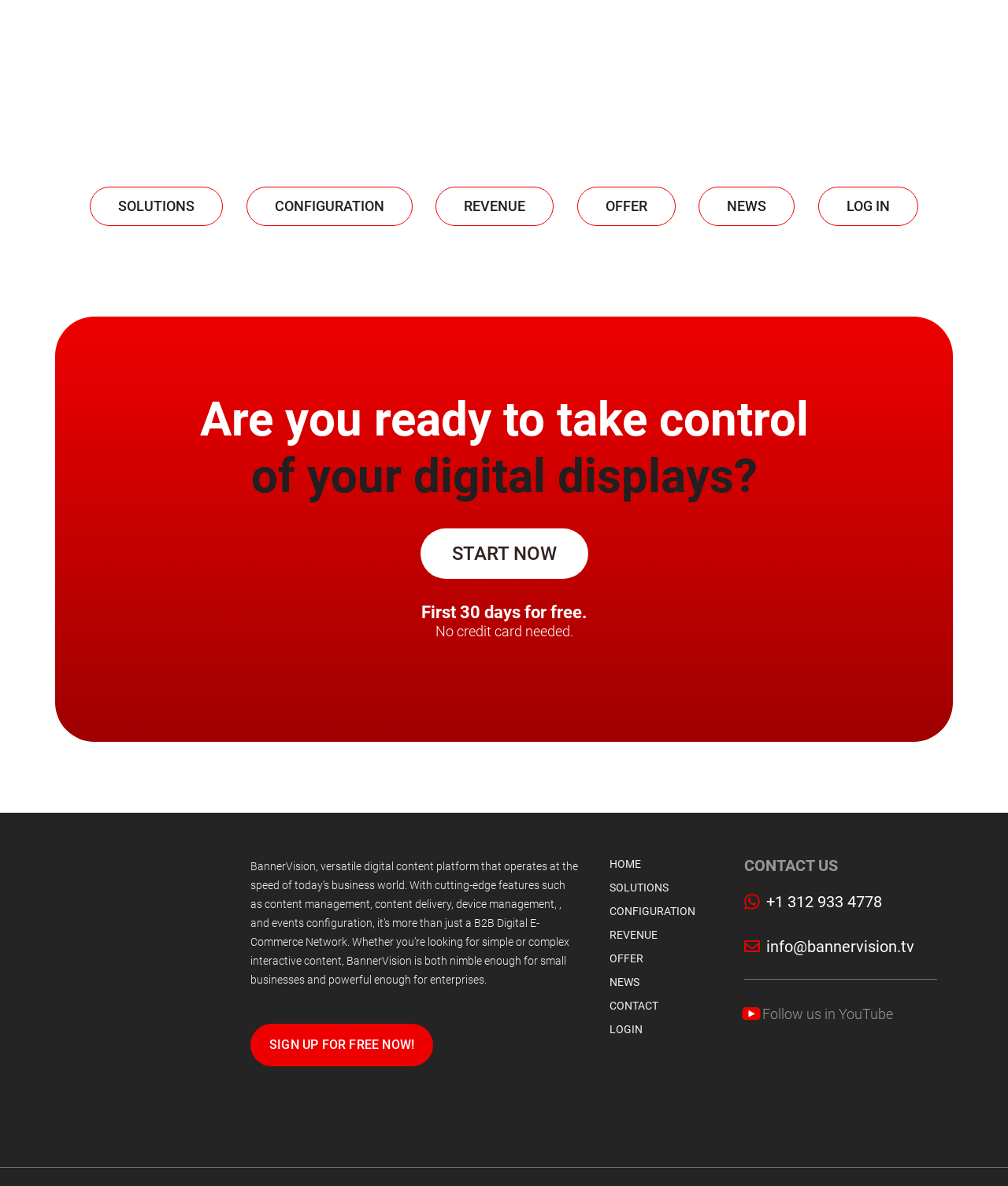What is the main purpose of BannerVision?
Examine the image and give a concise answer in one word or a short phrase.

Digital content platform